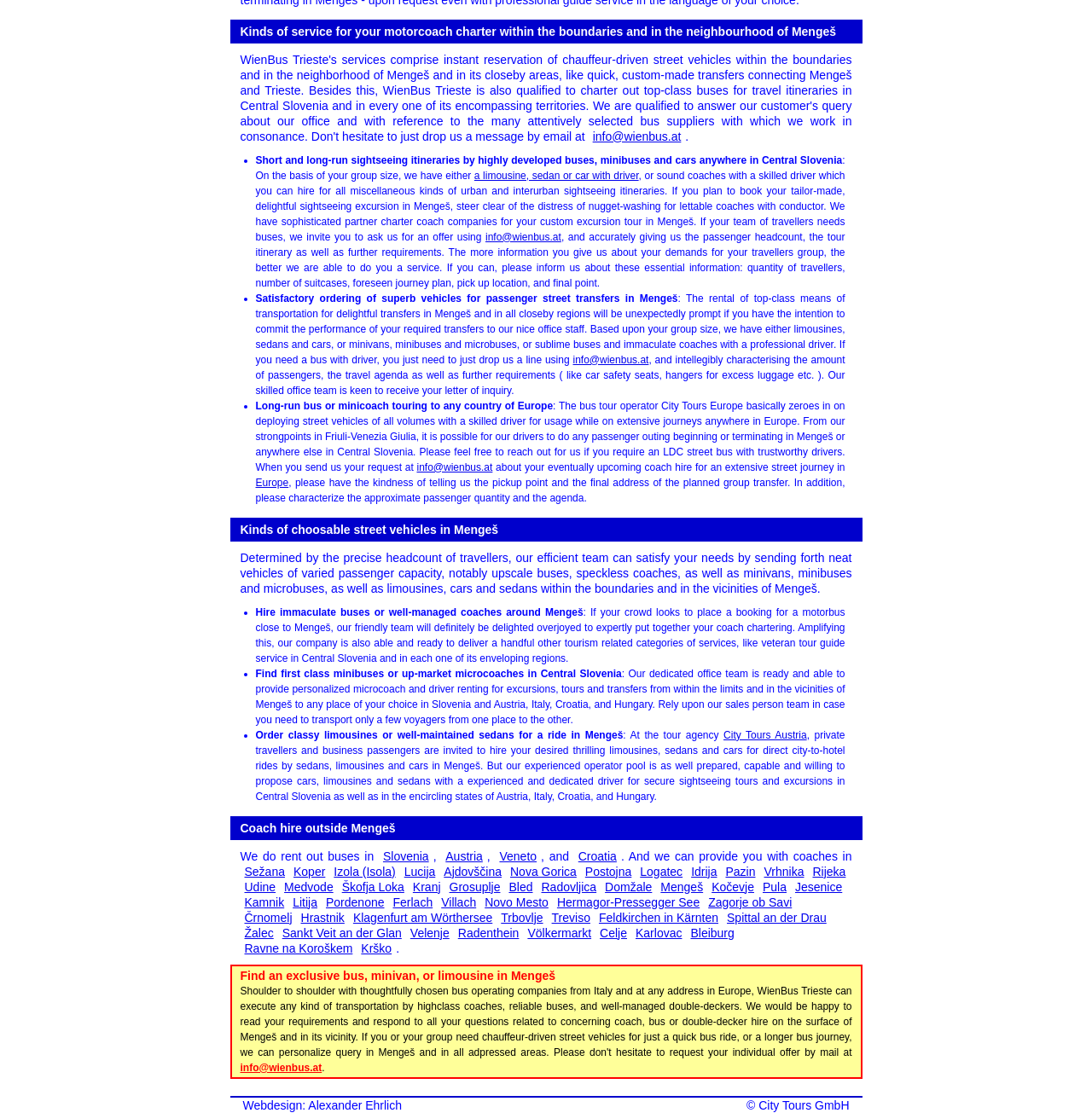Locate the bounding box coordinates of the element I should click to achieve the following instruction: "Send an email to info@wienbus.at".

[0.543, 0.115, 0.624, 0.129]